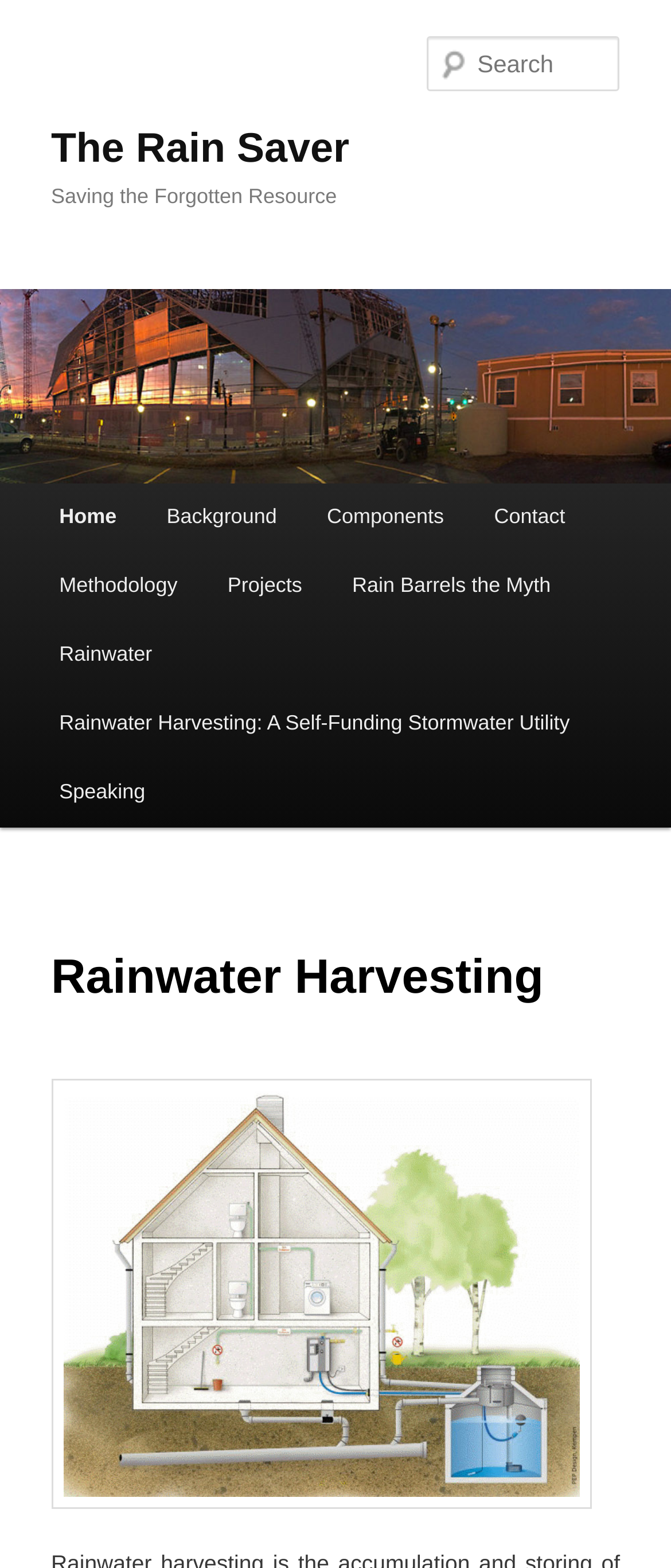Using the provided description Contact, find the bounding box coordinates for the UI element. Provide the coordinates in (top-left x, top-left y, bottom-right x, bottom-right y) format, ensuring all values are between 0 and 1.

[0.699, 0.308, 0.88, 0.352]